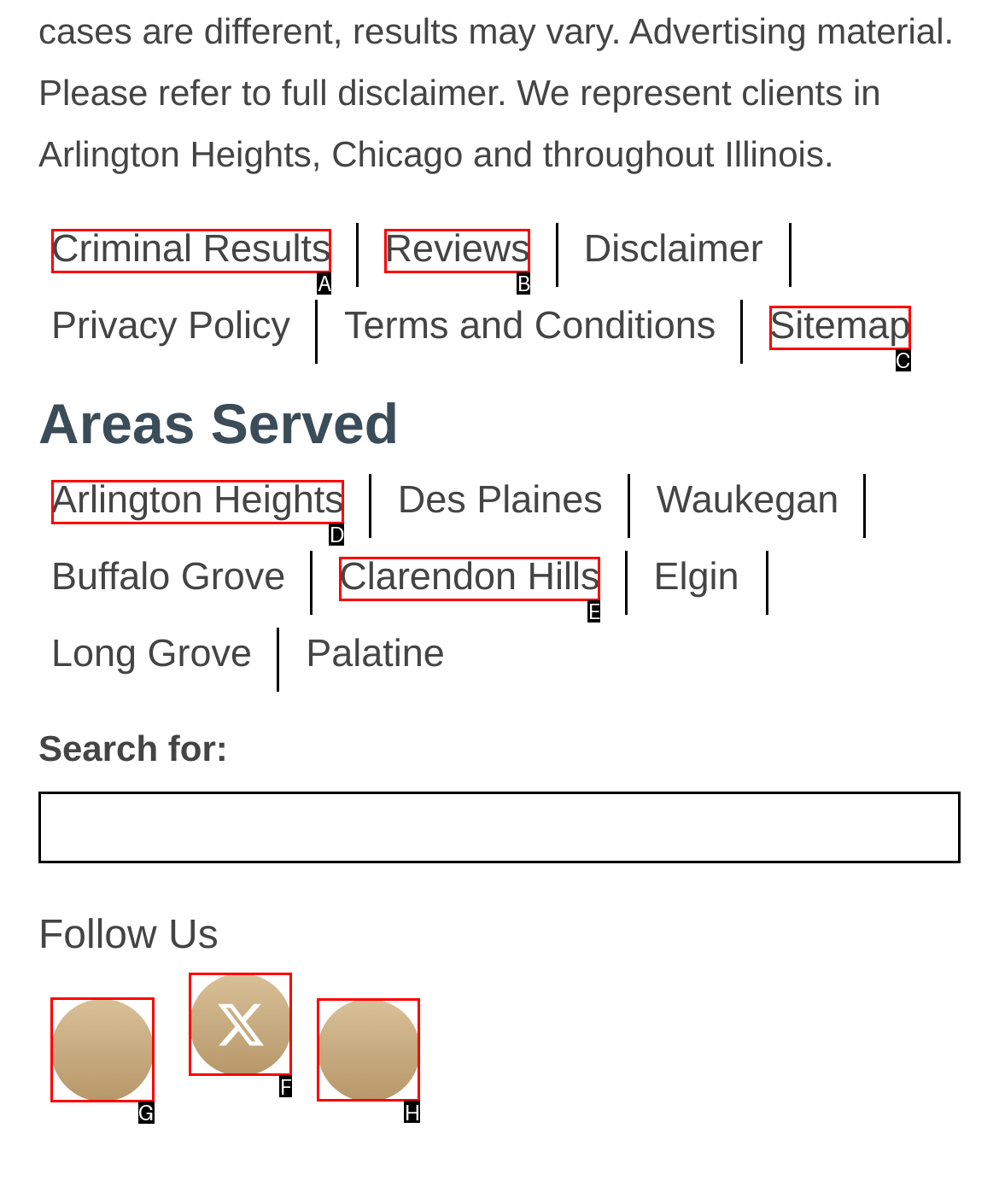Determine which HTML element should be clicked for this task: Follow us on facebook
Provide the option's letter from the available choices.

G